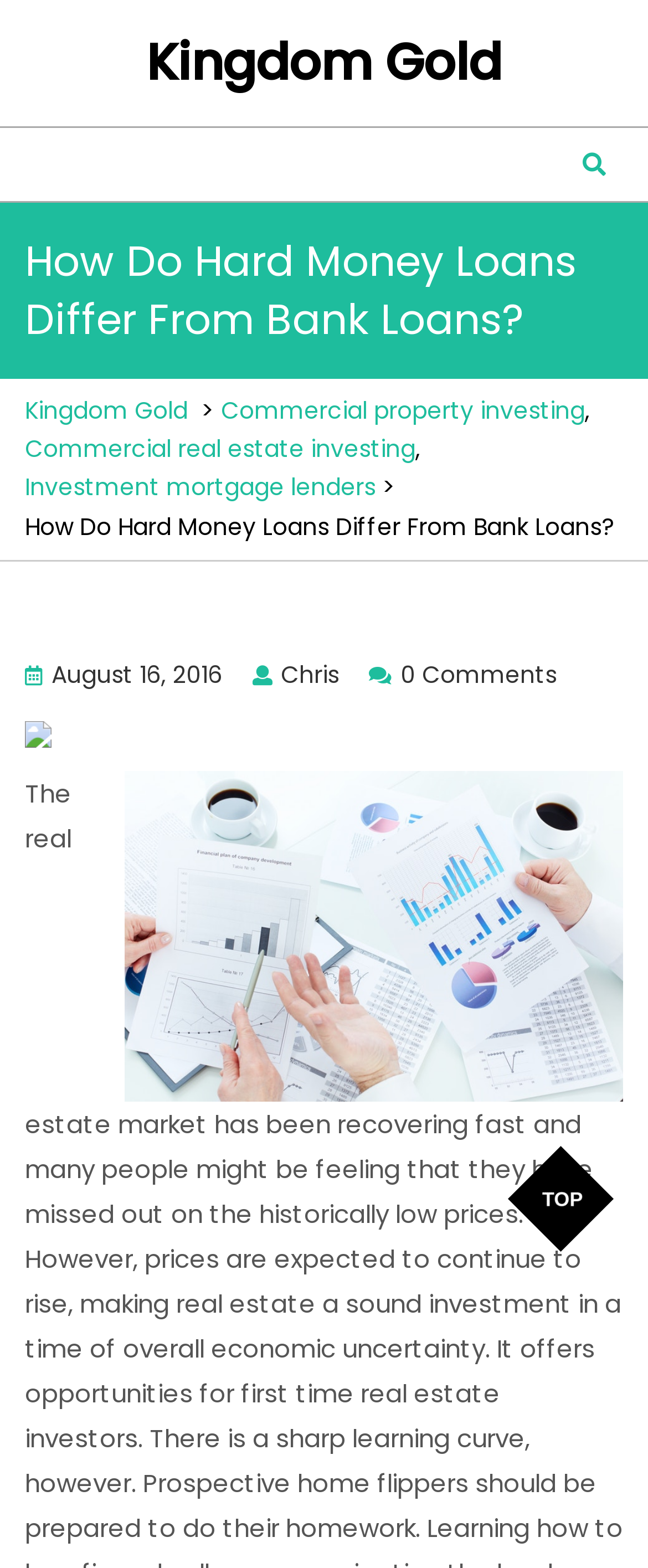What is the date of the article?
By examining the image, provide a one-word or phrase answer.

August 16, 2016